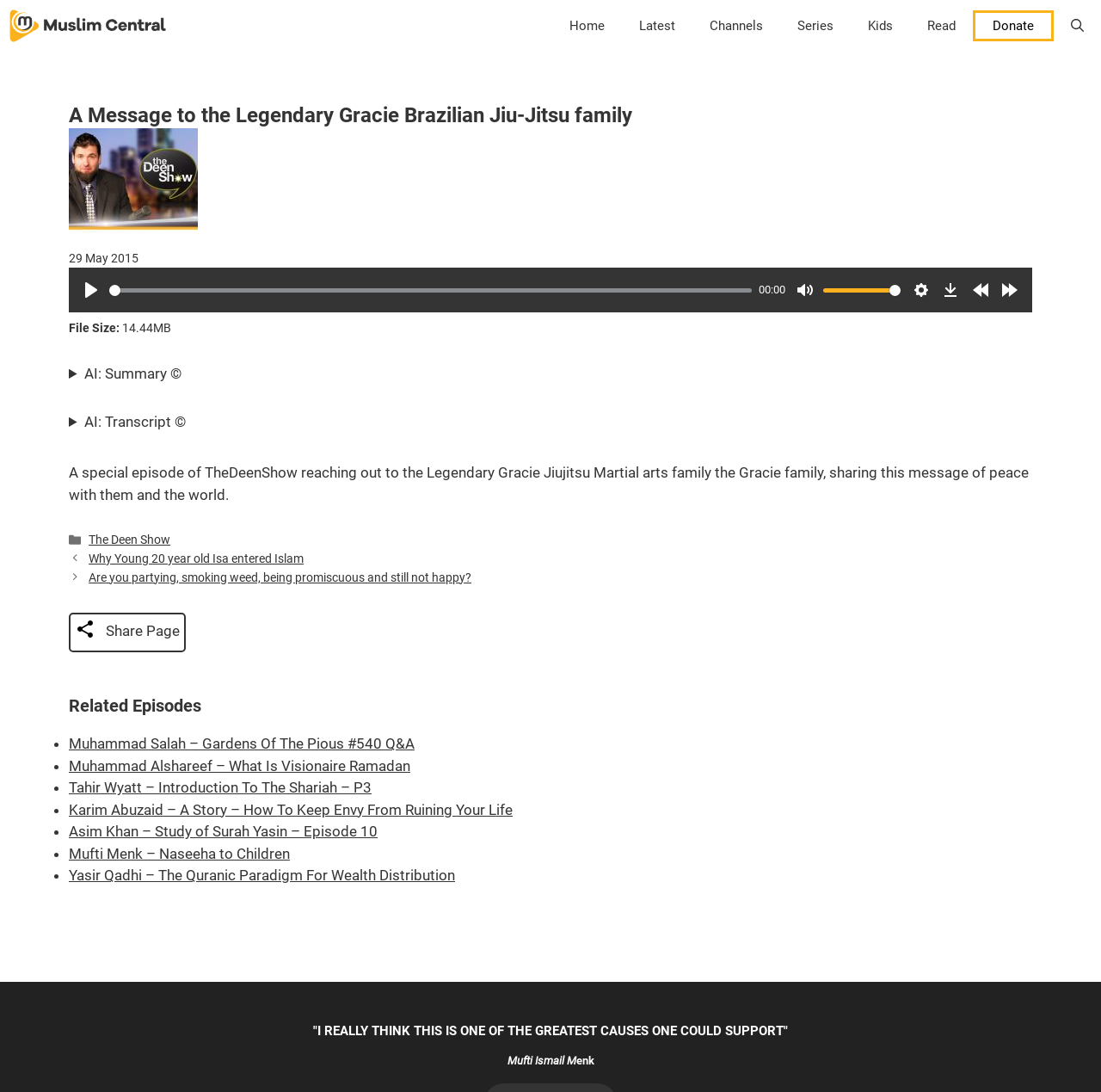Answer the question below in one word or phrase:
What is the title of the audio lecture?

A Message to the Legendary Gracie Brazilian Jiu-Jitsu family